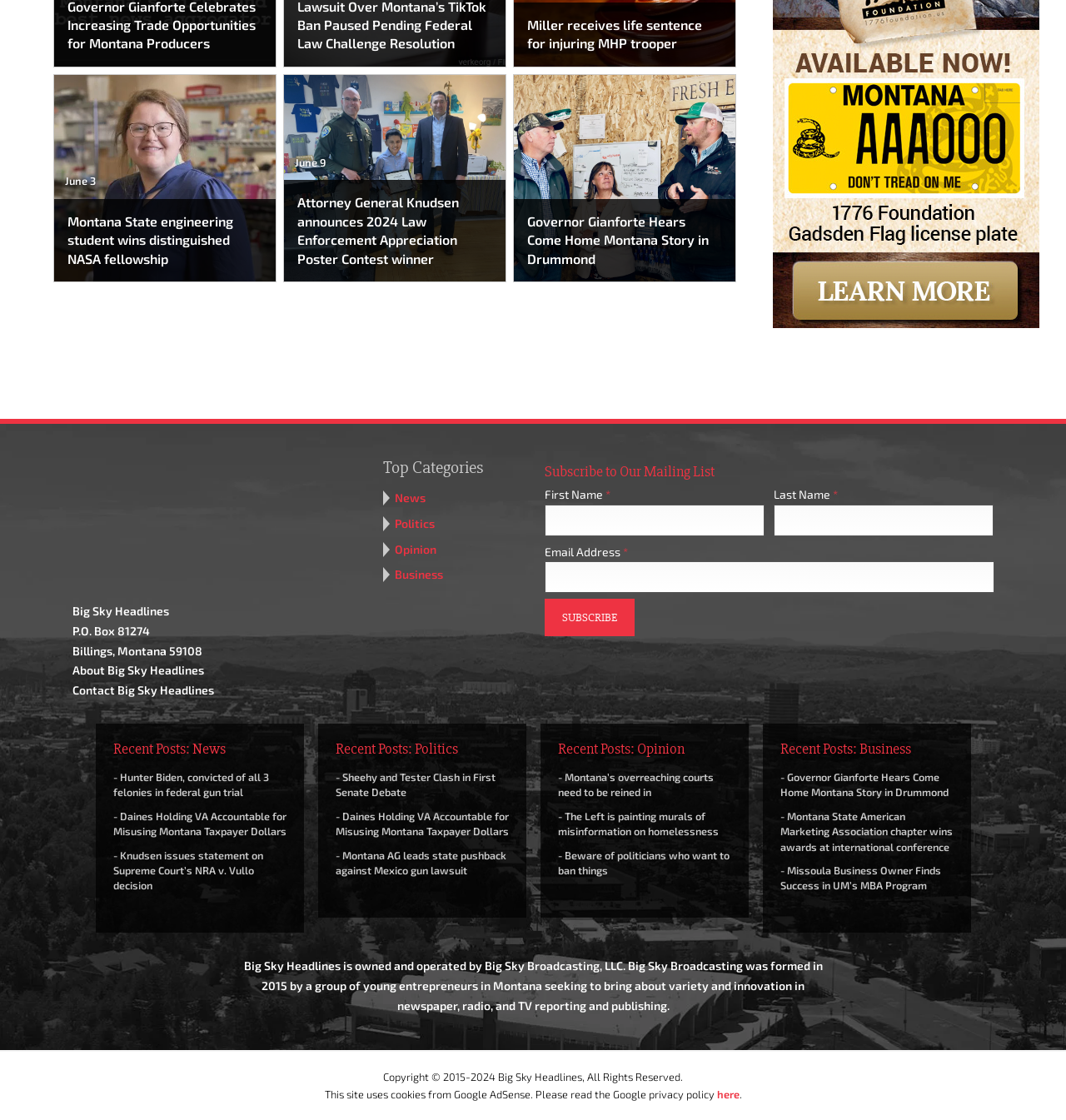What is the purpose of the form on the webpage?
Refer to the image and offer an in-depth and detailed answer to the question.

The form is located under the 'Subscribe to Our Mailing List' heading, and it includes fields for First Name, Last Name, and Email Address, with a 'Subscribe' button at the end, indicating that the purpose of the form is to subscribe to the mailing list.